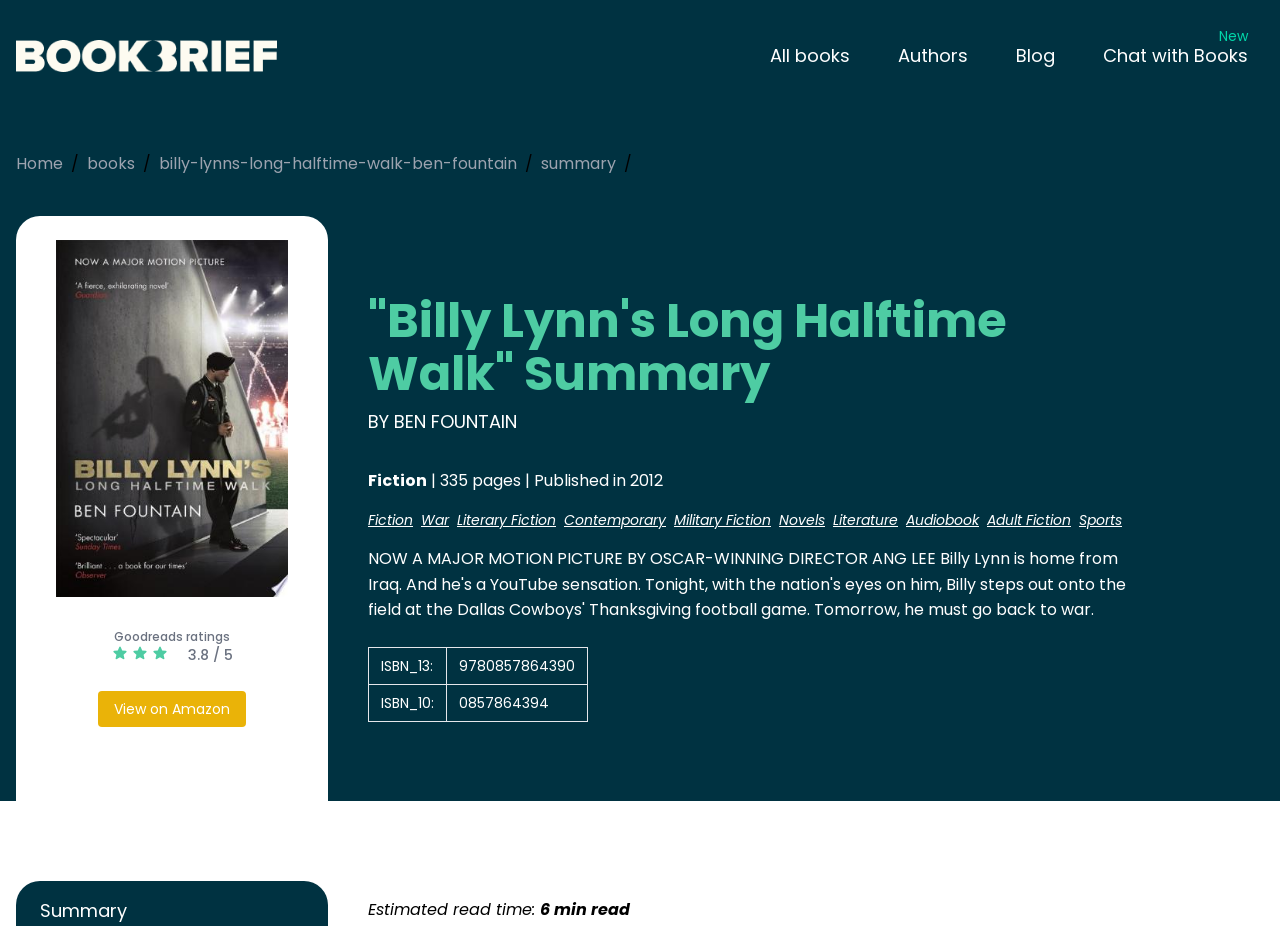Please identify the bounding box coordinates of the clickable area that will allow you to execute the instruction: "make a purchase".

None